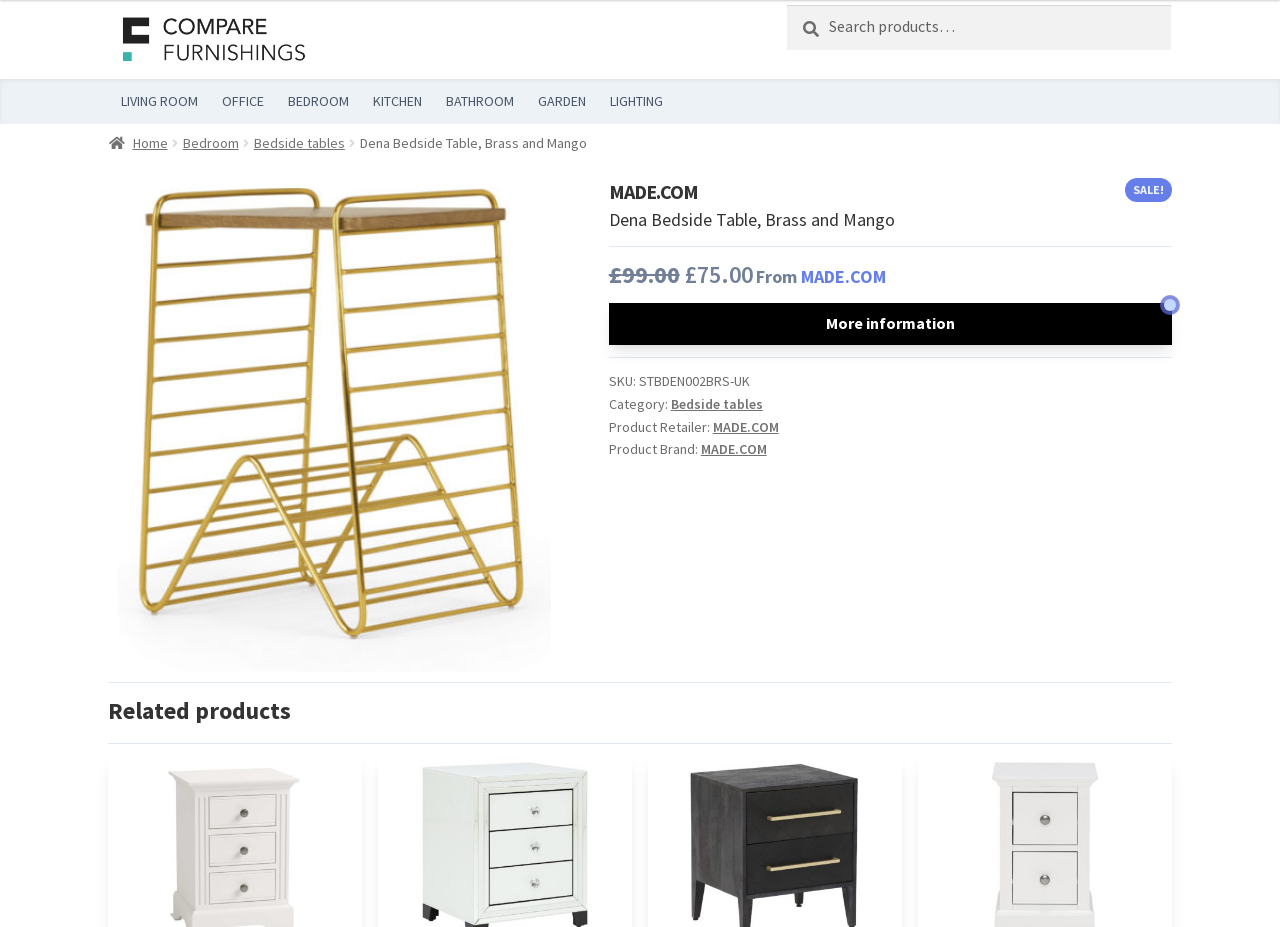Using the description "Bedside tables", locate and provide the bounding box of the UI element.

[0.524, 0.426, 0.596, 0.445]